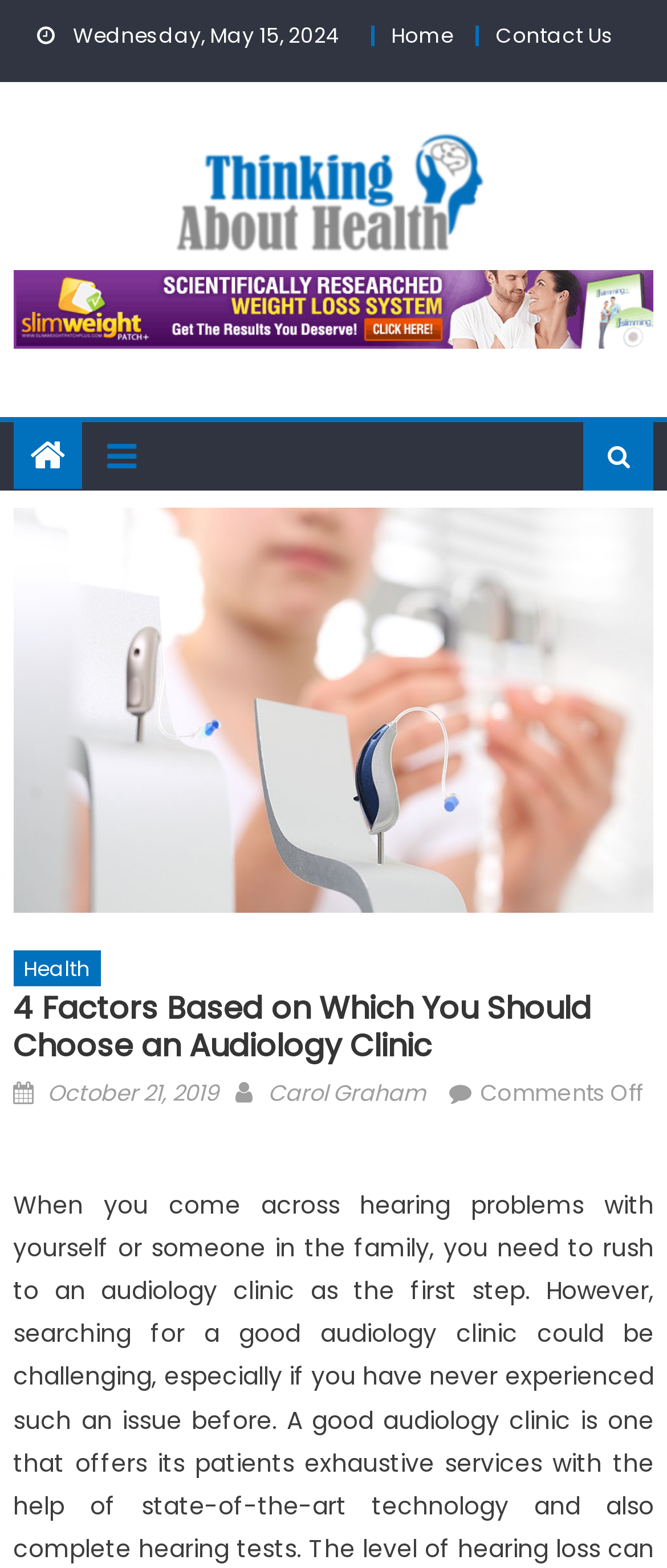Answer the following query concisely with a single word or phrase:
Who is the author of the article?

Carol Graham